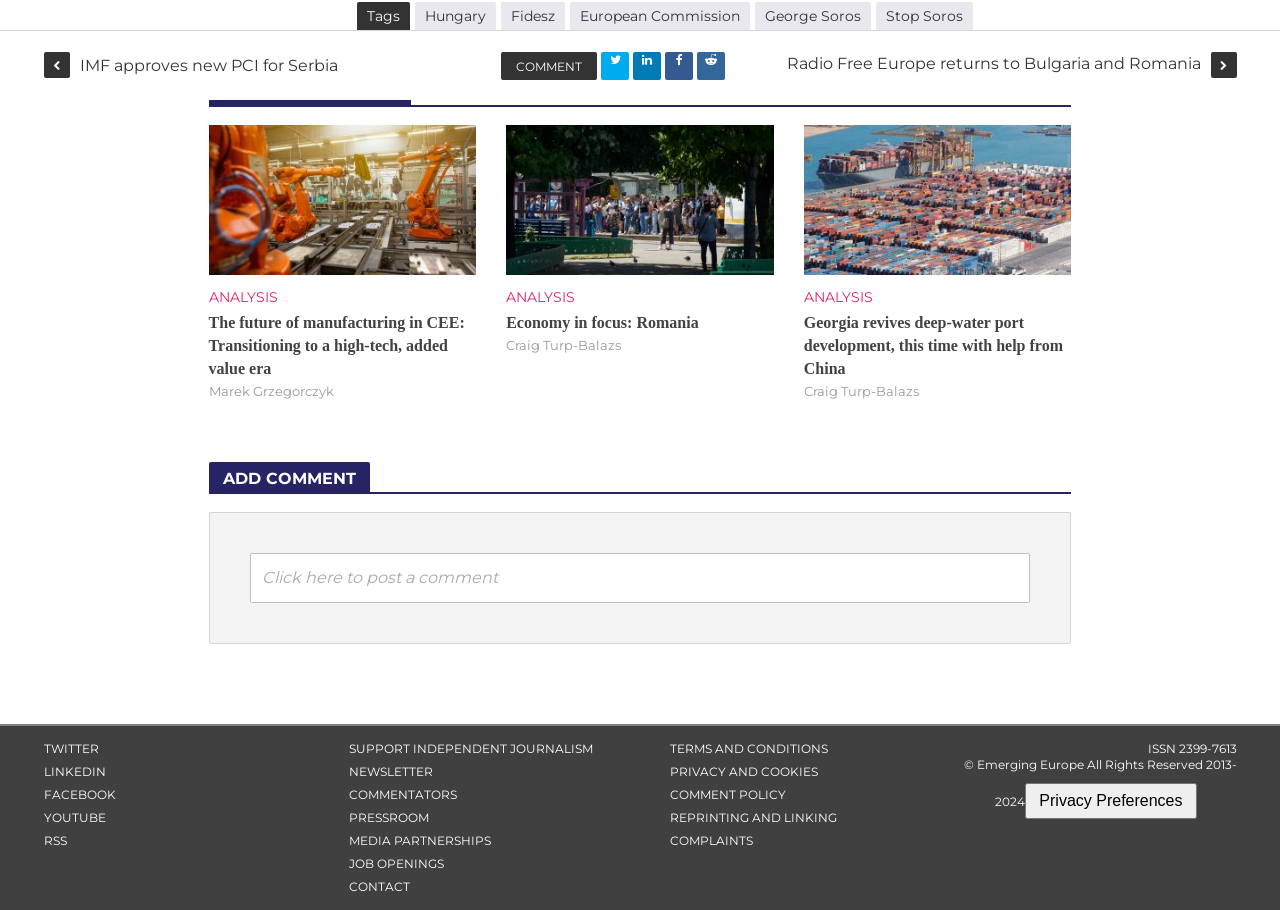Locate and provide the bounding box coordinates for the HTML element that matches this description: "facebook".

[0.034, 0.865, 0.09, 0.881]